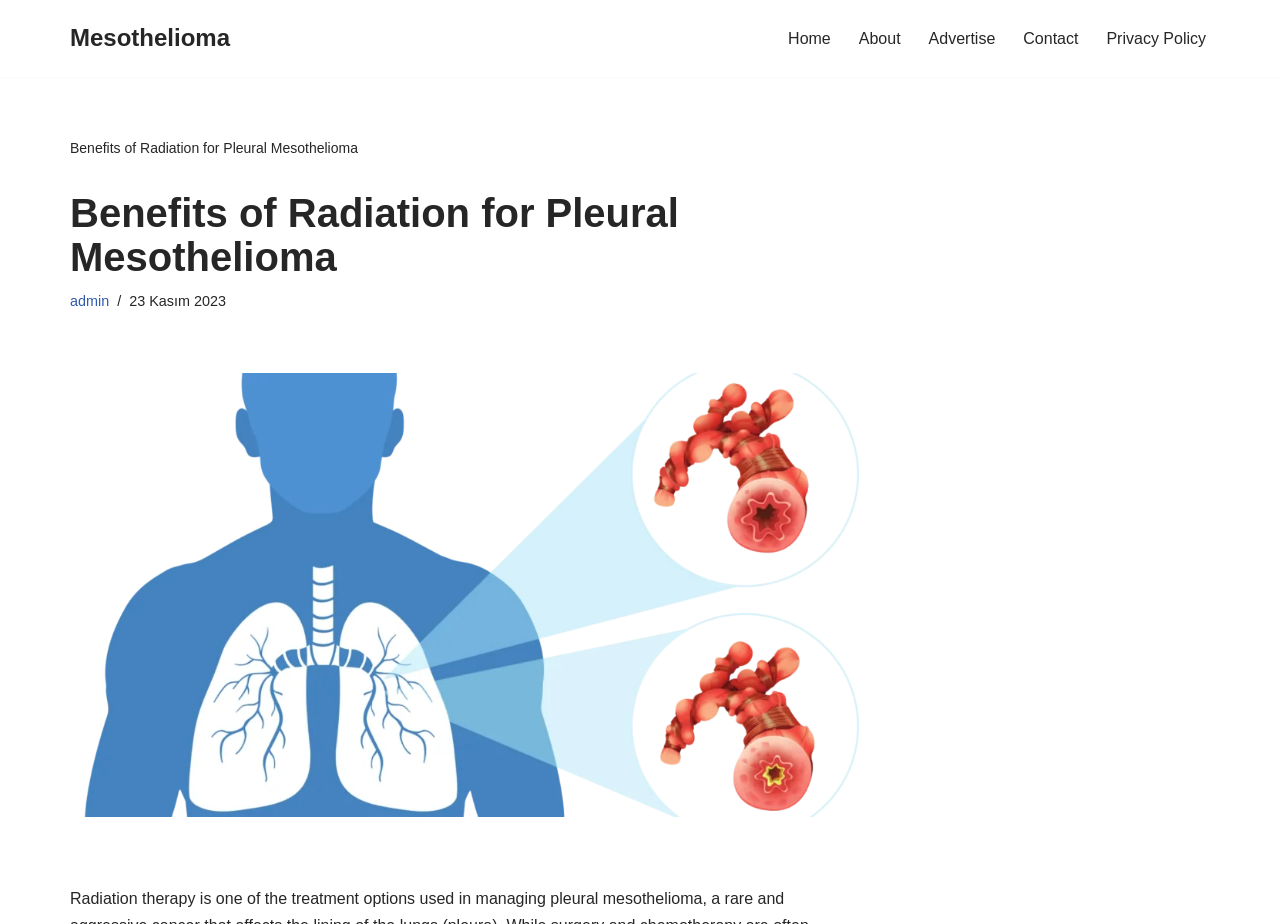Provide the bounding box coordinates for the UI element that is described by this text: "Advertise". The coordinates should be in the form of four float numbers between 0 and 1: [left, top, right, bottom].

[0.725, 0.027, 0.778, 0.056]